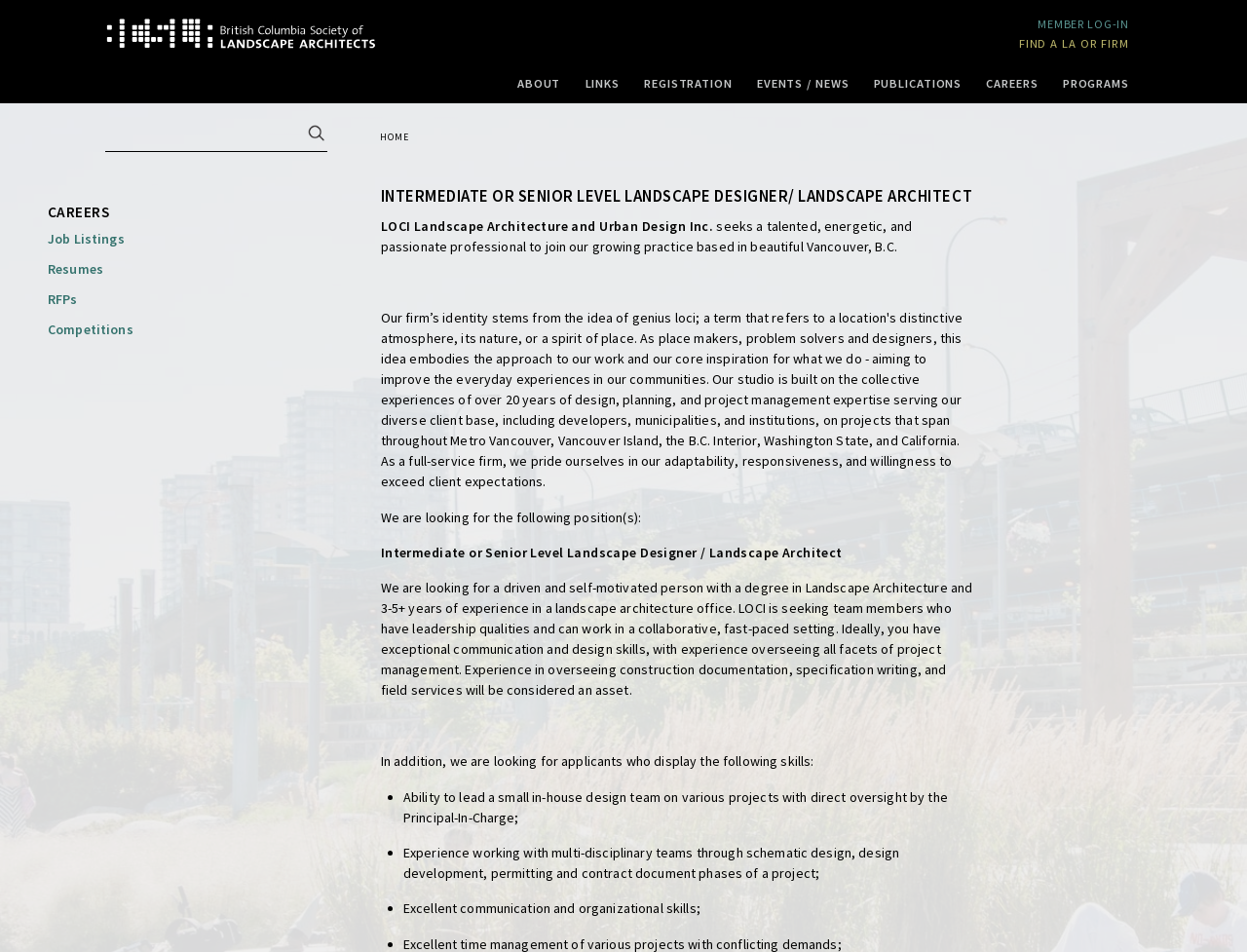With reference to the image, please provide a detailed answer to the following question: What is the job title being sought?

The job title being sought is 'Intermediate or Senior Level Landscape Designer/ Landscape Architect' as mentioned in the heading of the webpage.